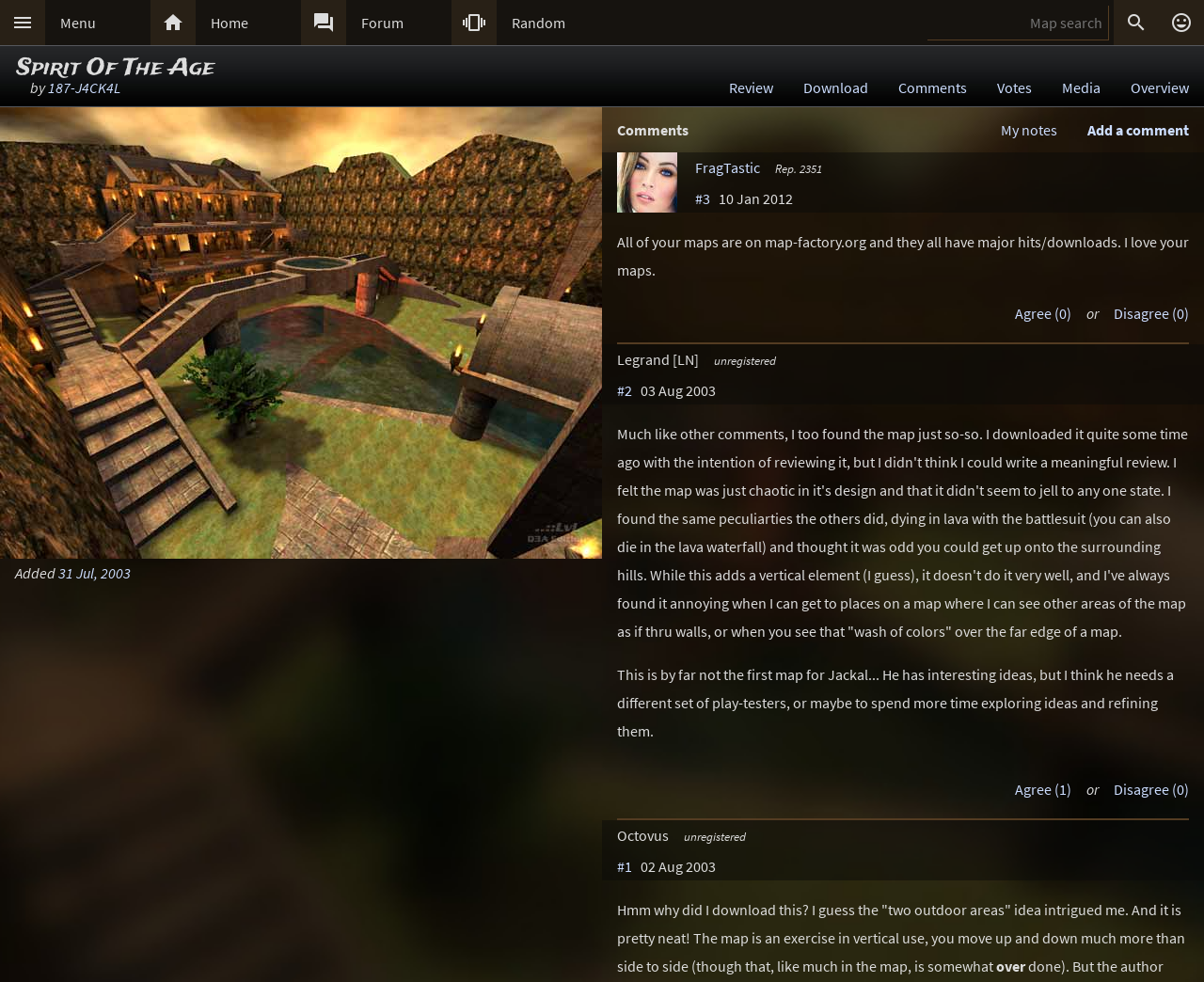What is the name of the map?
Using the visual information from the image, give a one-word or short-phrase answer.

Spirit Of The Age